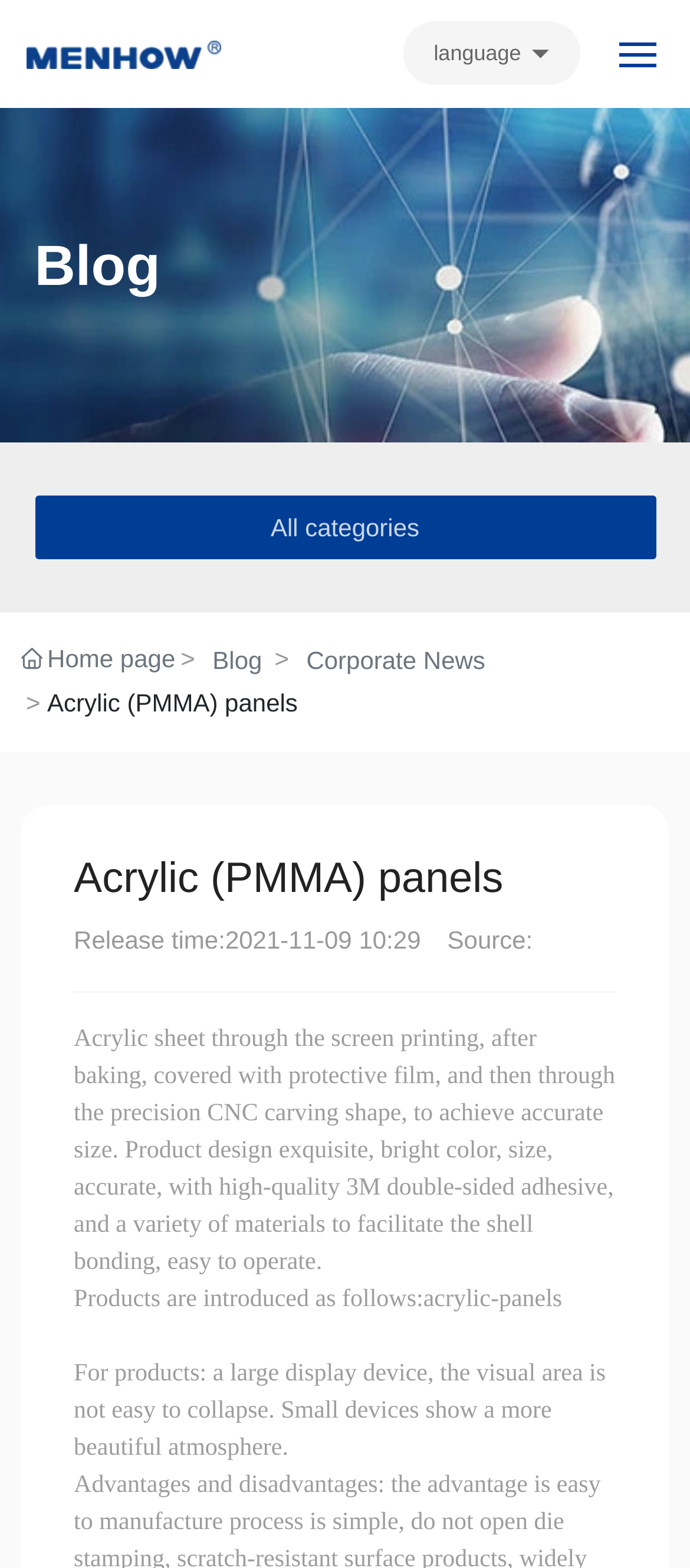Please identify the bounding box coordinates of the region to click in order to complete the task: "View 'Corporate News'". The coordinates must be four float numbers between 0 and 1, specified as [left, top, right, bottom].

[0.444, 0.409, 0.703, 0.435]